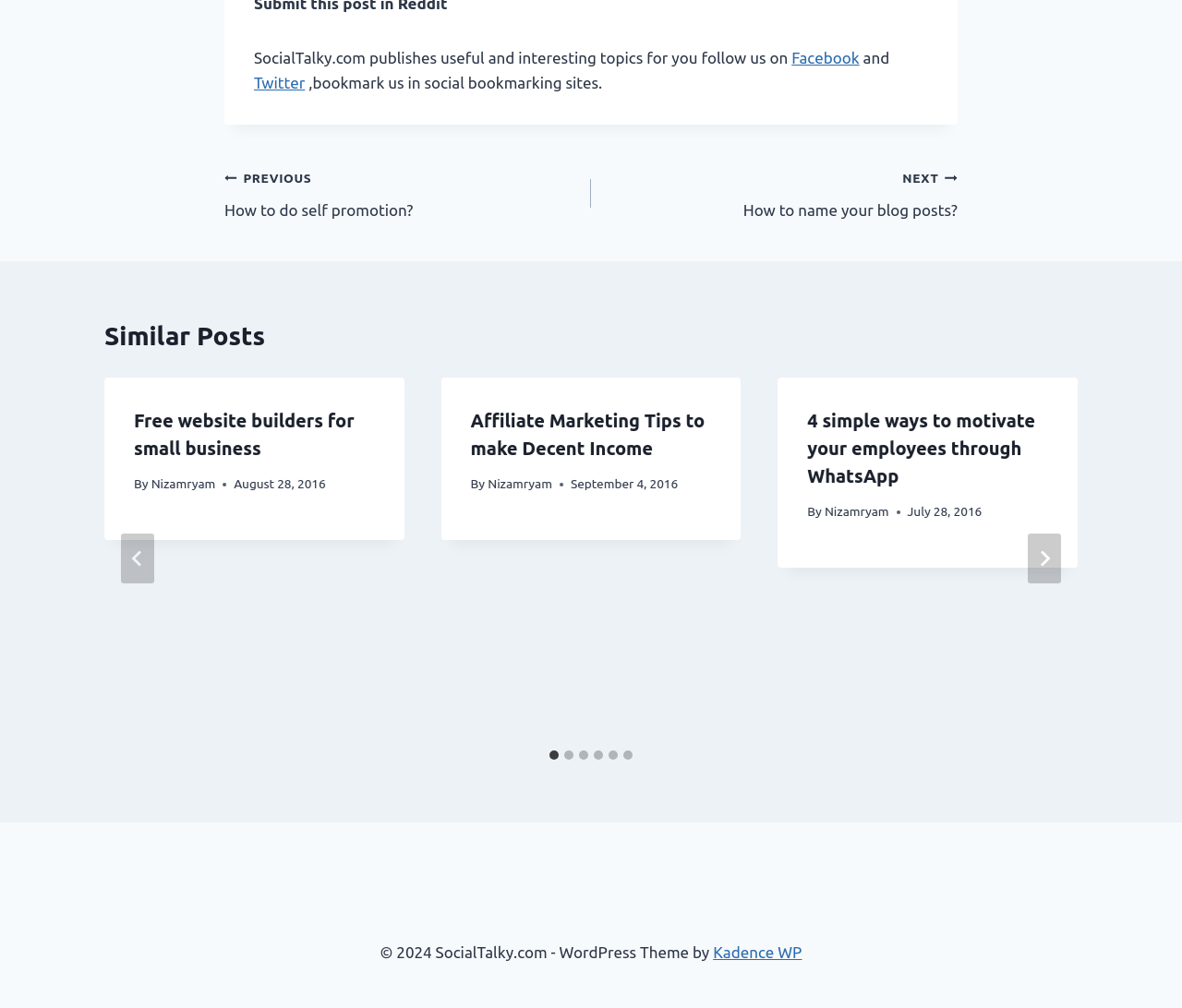Please identify the bounding box coordinates of the clickable area that will allow you to execute the instruction: "Visit the Kadence WP website".

[0.603, 0.936, 0.678, 0.953]